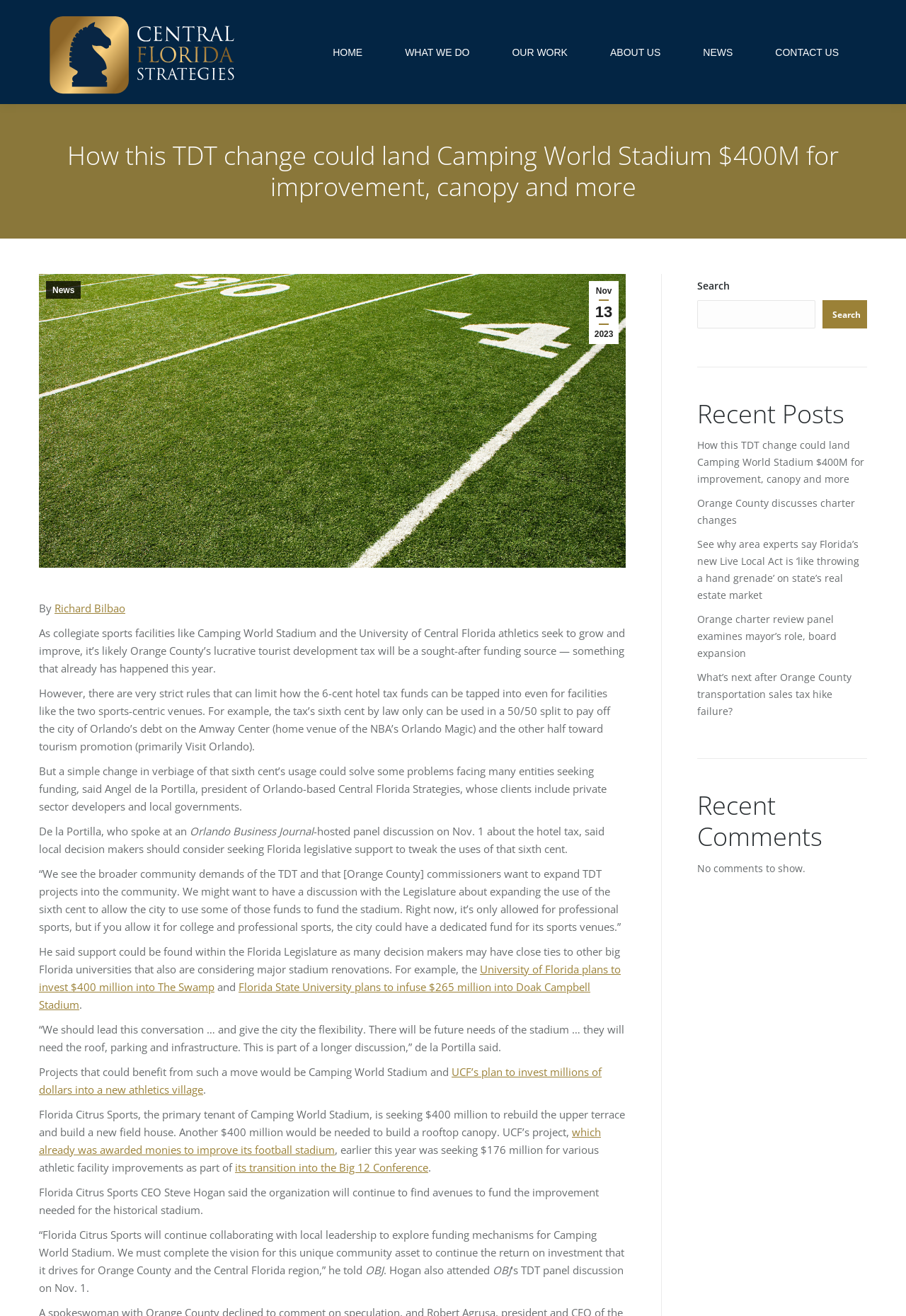Create an elaborate caption for the webpage.

This webpage appears to be a news article discussing the potential for Camping World Stadium to receive $400 million in funding for improvements, including a canopy and more. The article is written by Richard Bilbao and features a heading that summarizes the main topic.

At the top of the page, there is a navigation menu with links to "HOME", "WHAT WE DO", "OUR WORK", "ABOUT US", "NEWS", and "CONTACT US". Below this menu, there is a large heading that displays the title of the article, accompanied by a link to "Nov 13 2023" and another link to "News". There is also an image on the right side of the heading.

The main content of the article is divided into several paragraphs, with quotes from Angel de la Portilla, president of Central Florida Strategies, and Steve Hogan, CEO of Florida Citrus Sports. The article discusses the potential for the hotel tax to be used to fund stadium improvements and the need for local decision makers to consider seeking legislative support to tweak the uses of the sixth cent.

On the right side of the page, there is a search bar with a button labeled "Search". Below the search bar, there is a heading labeled "Recent Posts" with links to several other news articles. Further down, there is another heading labeled "Recent Comments", but it appears that there are no comments to show.

At the very bottom of the page, there is a link to "Go to Top" accompanied by a small image.